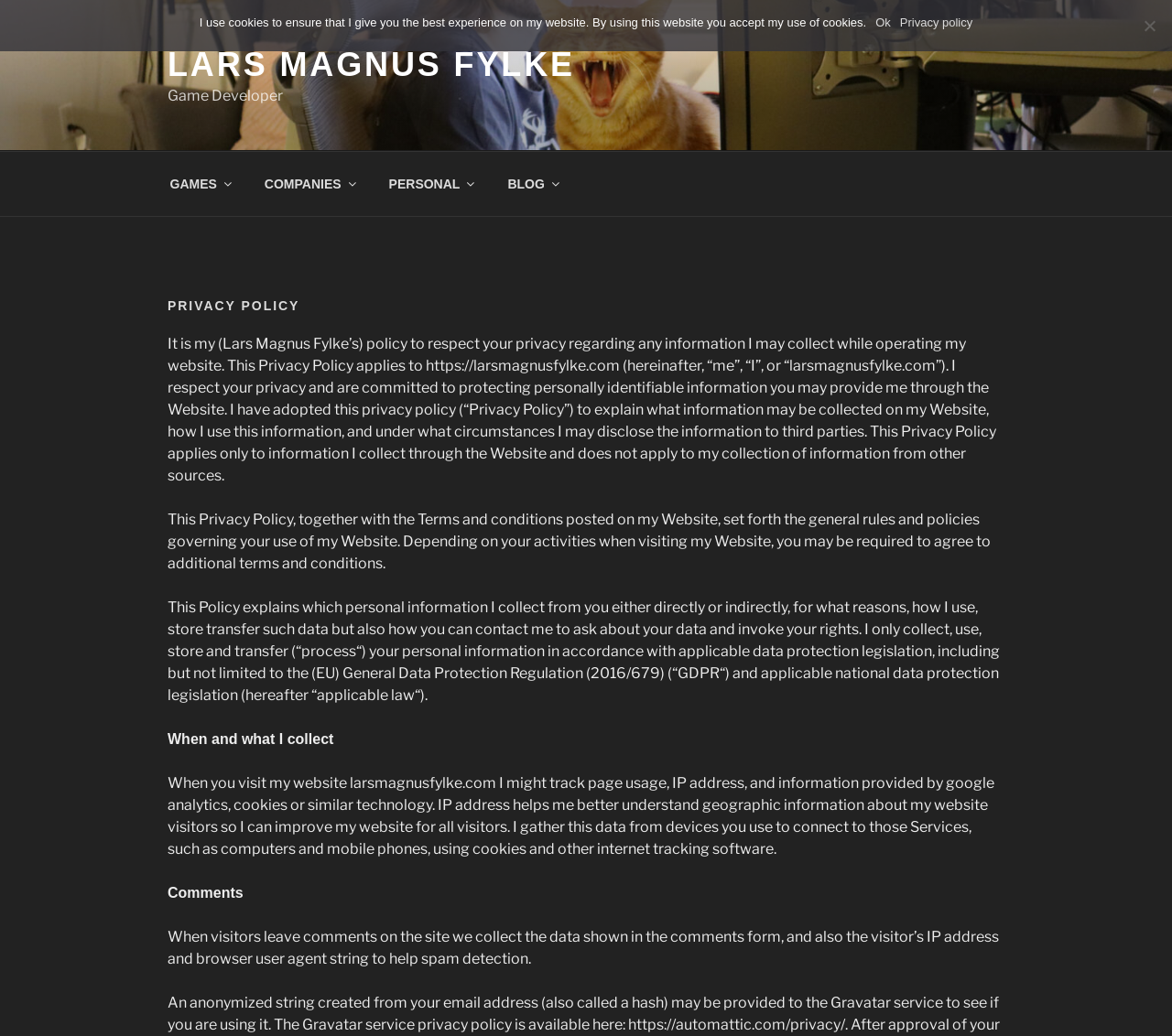What is the purpose of the Privacy Policy?
Respond to the question with a well-detailed and thorough answer.

The Privacy Policy is intended to explain how Lars Magnus Fylke collects and uses personal information from visitors to his website, as stated in the StaticText 'This Privacy Policy applies only to information I collect through the Website and does not apply to my collection of information from other sources.'